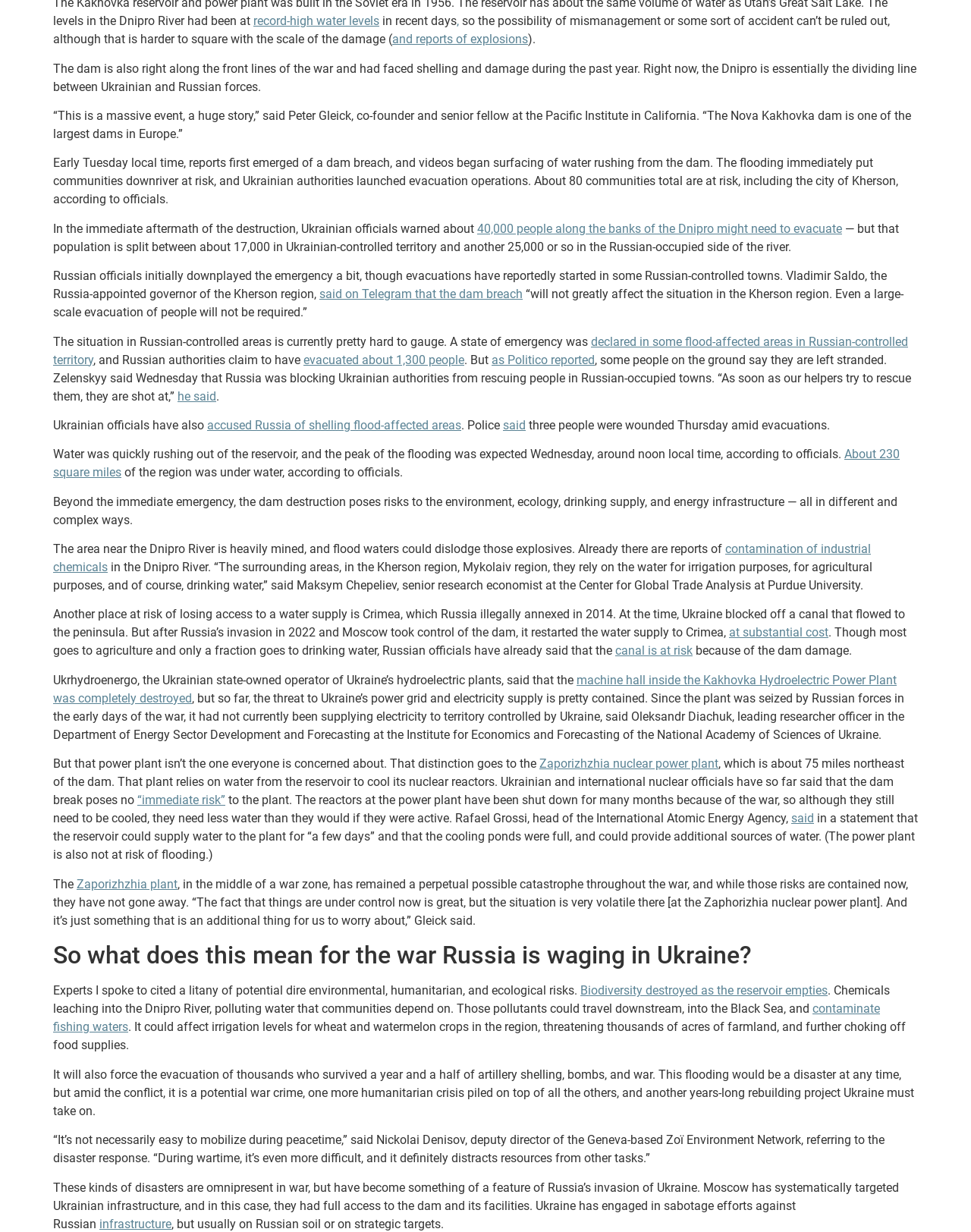Please identify the coordinates of the bounding box that should be clicked to fulfill this instruction: "click on 'record-high water levels'".

[0.261, 0.011, 0.391, 0.023]